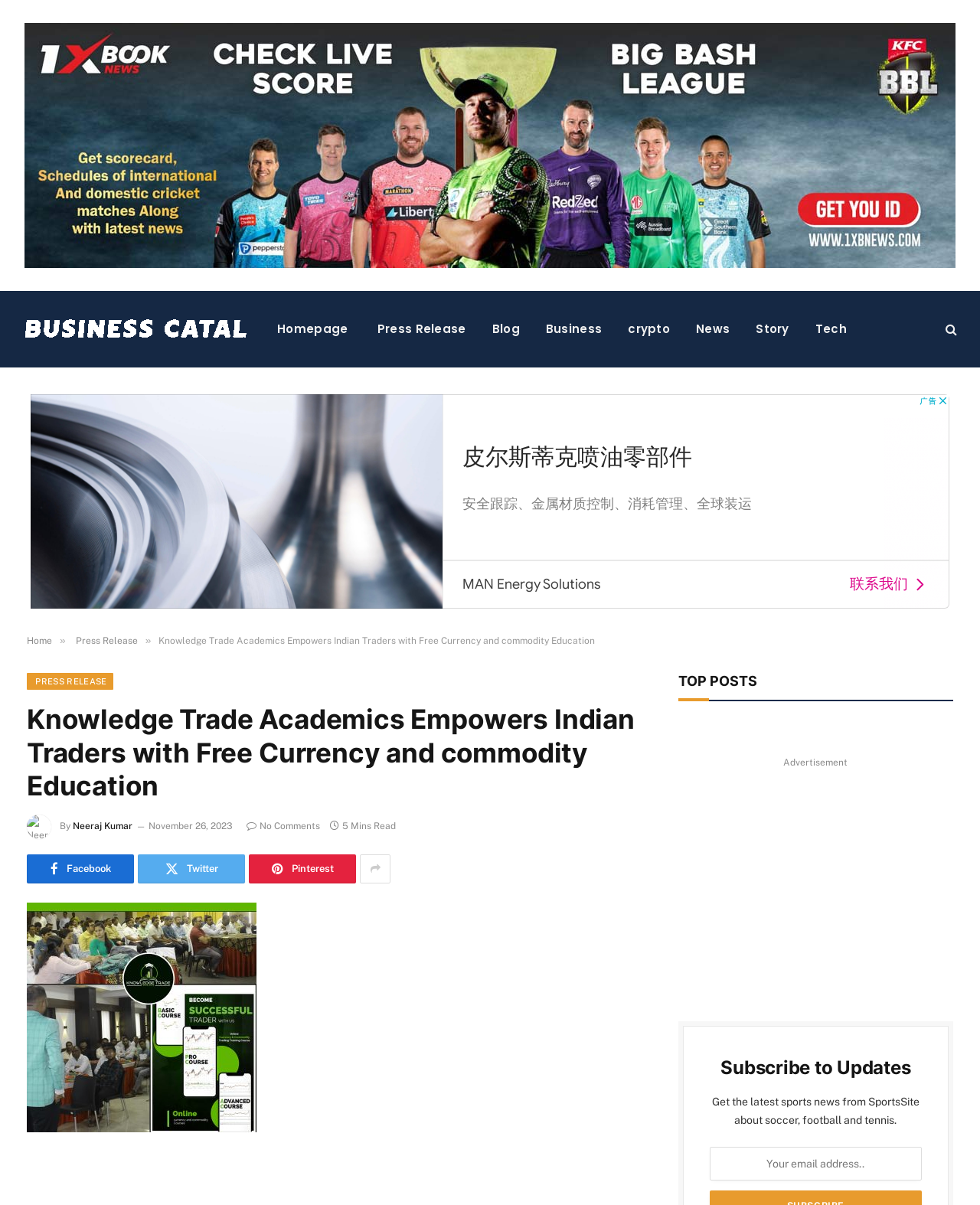Find the bounding box coordinates for the area you need to click to carry out the instruction: "Click on the 'Homepage' link". The coordinates should be four float numbers between 0 and 1, indicated as [left, top, right, bottom].

[0.27, 0.241, 0.368, 0.305]